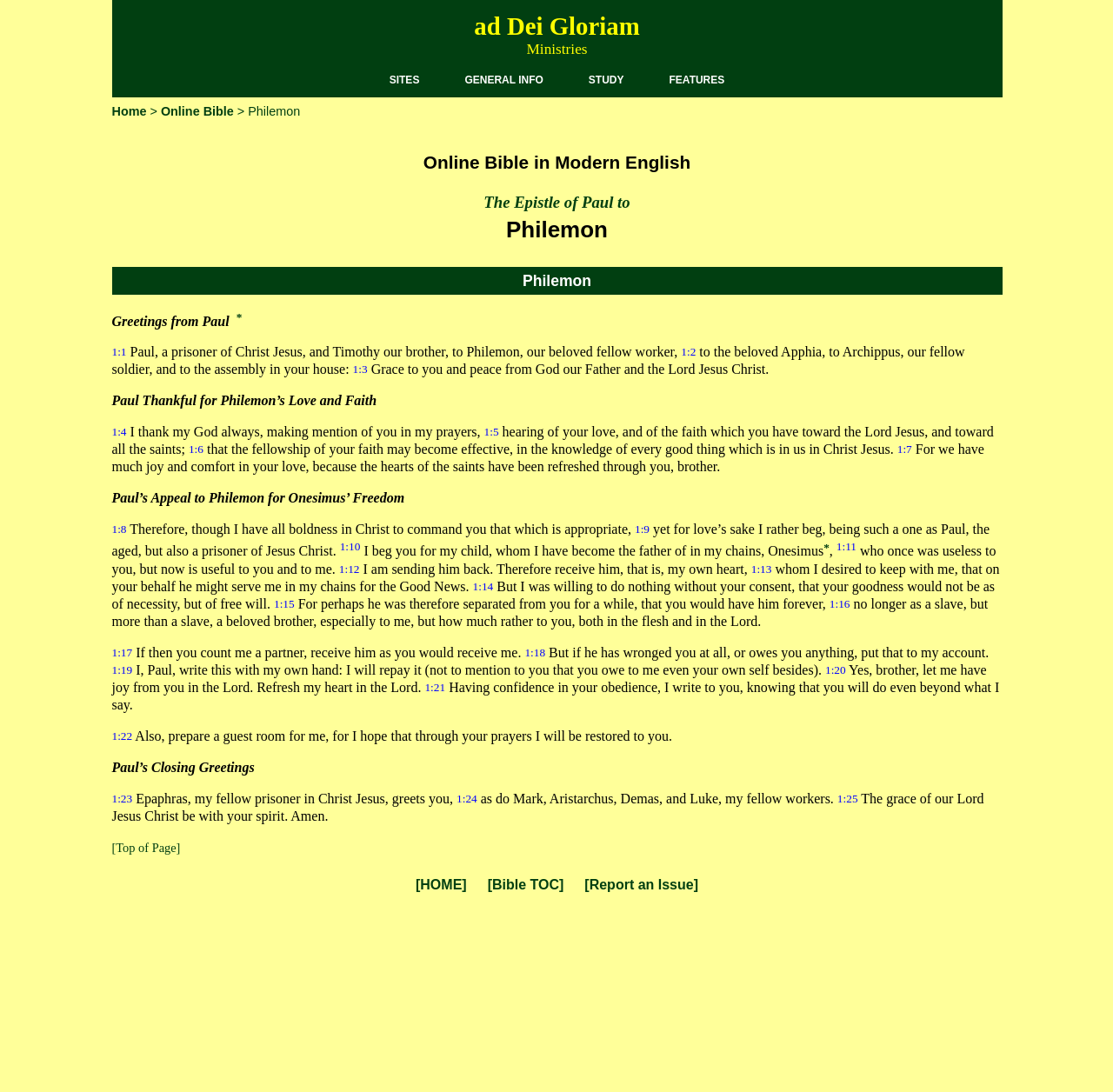Locate and generate the text content of the webpage's heading.

Online Bible in Modern English
The Epistle of Paul to
Philemon